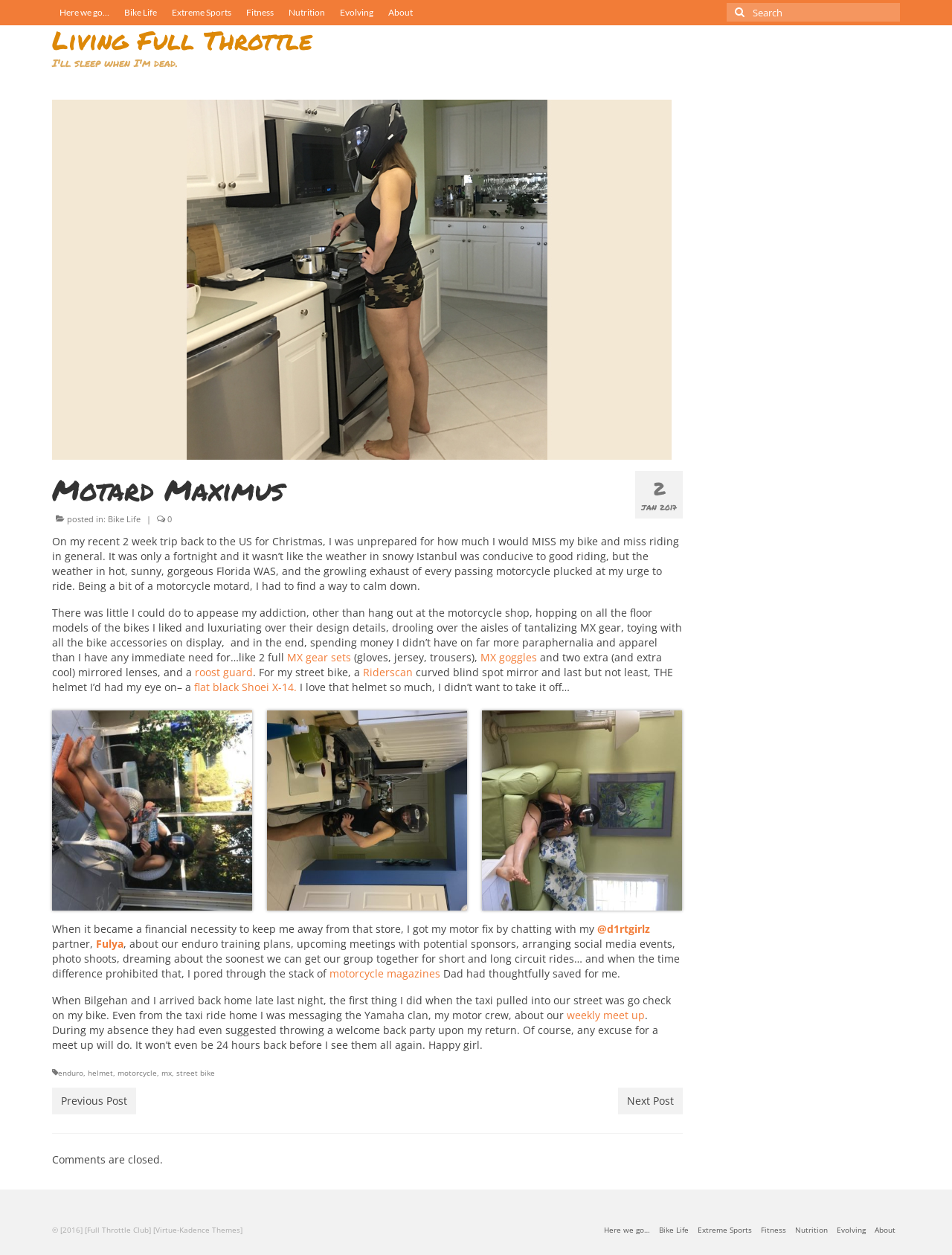Answer the question briefly using a single word or phrase: 
How many paragraphs are there in the article?

7